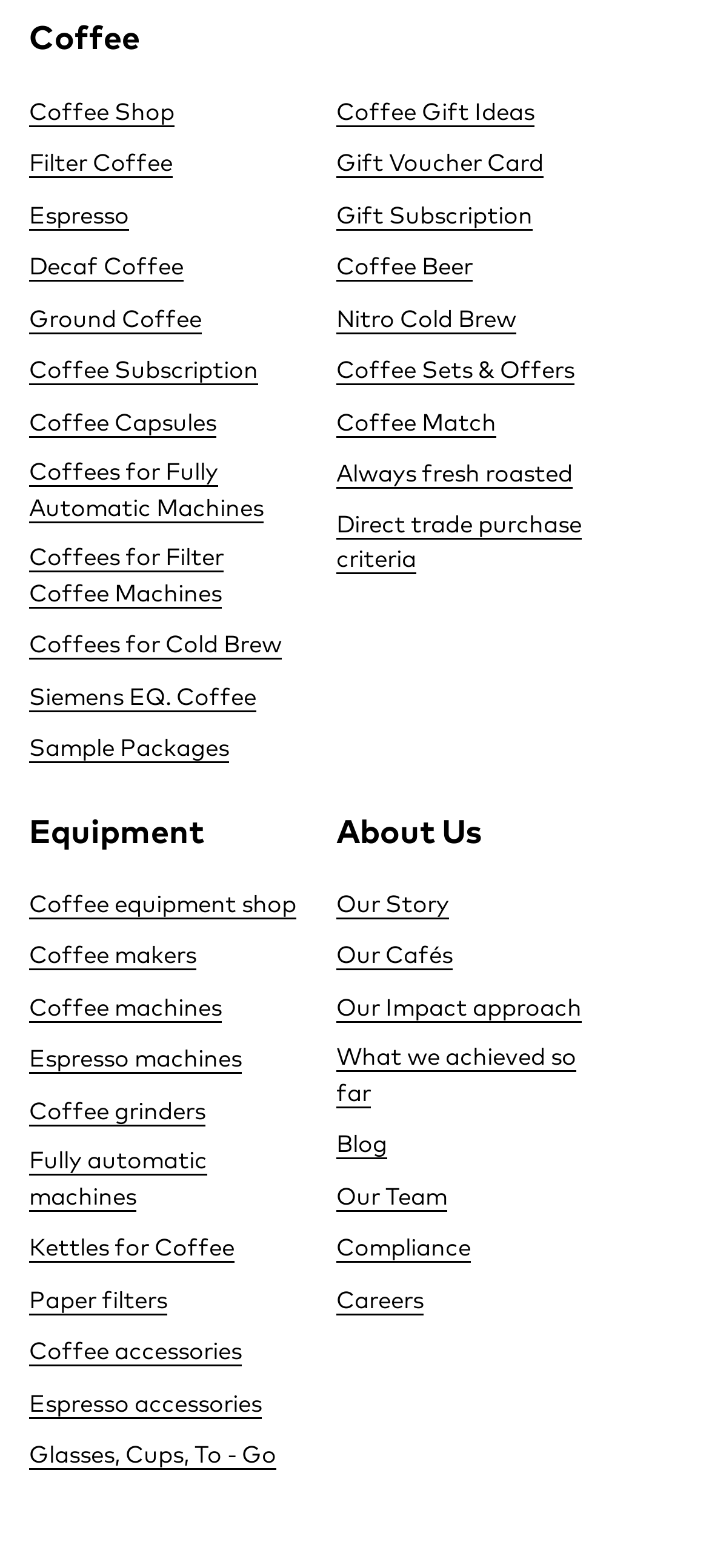What is the category of 'Espresso machines'?
Respond to the question with a single word or phrase according to the image.

Equipment